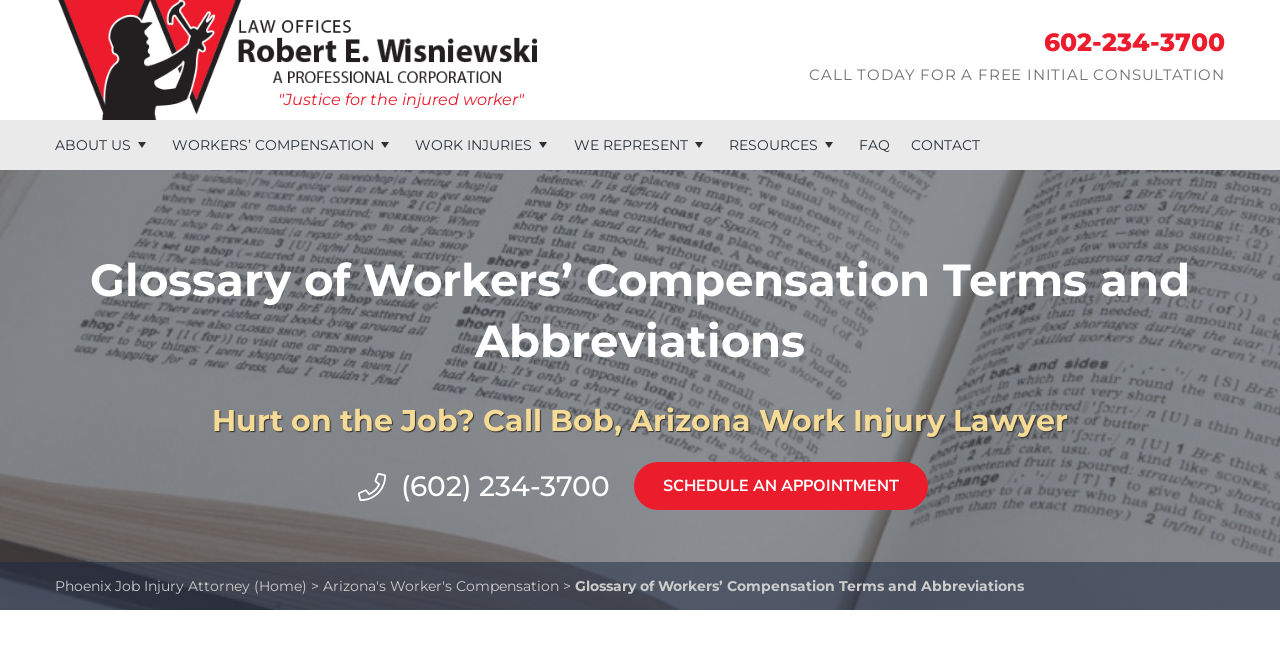What is the name of the lawyer mentioned on the webpage?
Offer a detailed and exhaustive answer to the question.

I found the name 'Bob' by looking at the top section of the webpage, where it says 'Hurt on the Job? Call Bob, Arizona Work Injury Lawyer'.